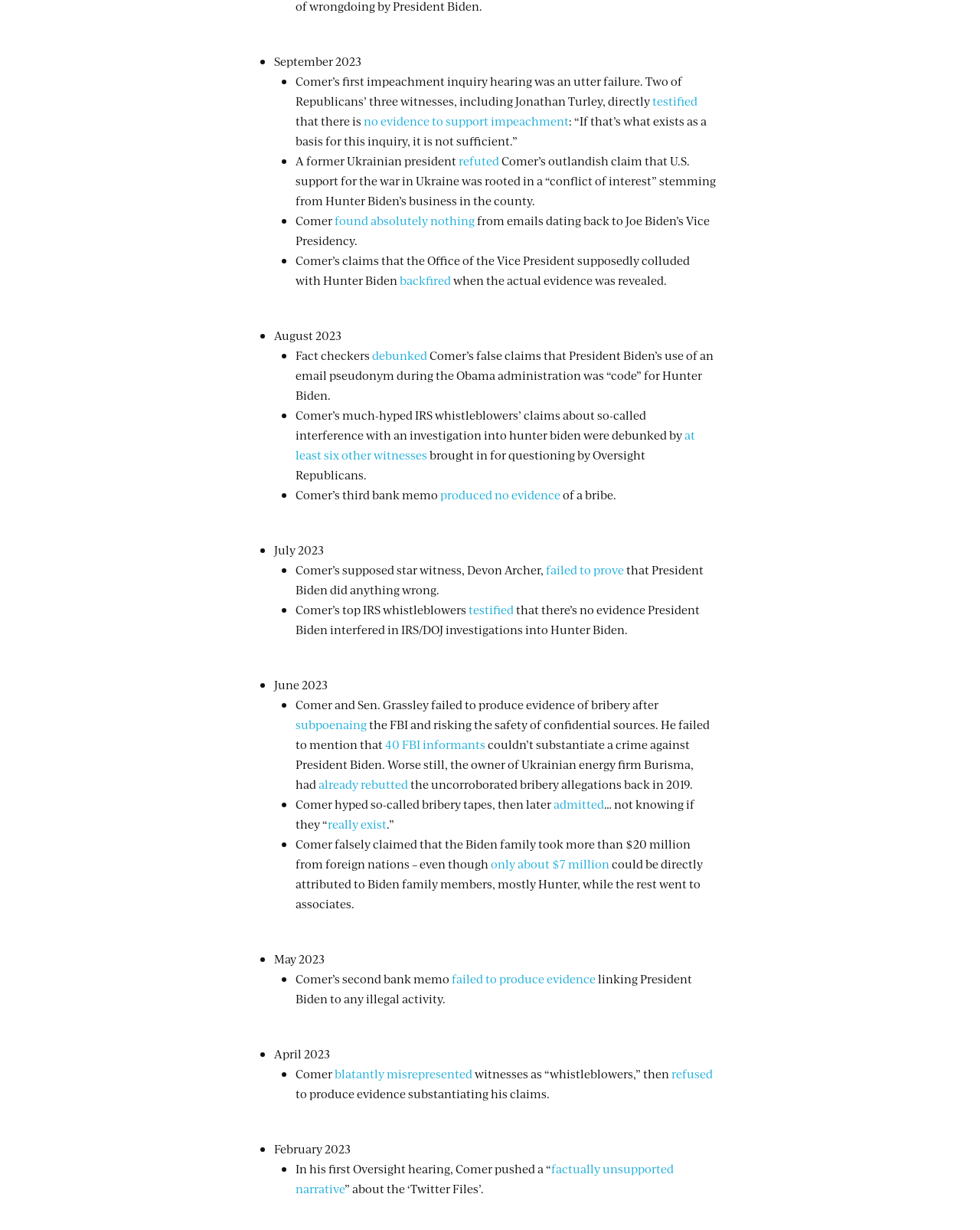Calculate the bounding box coordinates for the UI element based on the following description: "only about $7 million". Ensure the coordinates are four float numbers between 0 and 1, i.e., [left, top, right, bottom].

[0.501, 0.696, 0.622, 0.709]